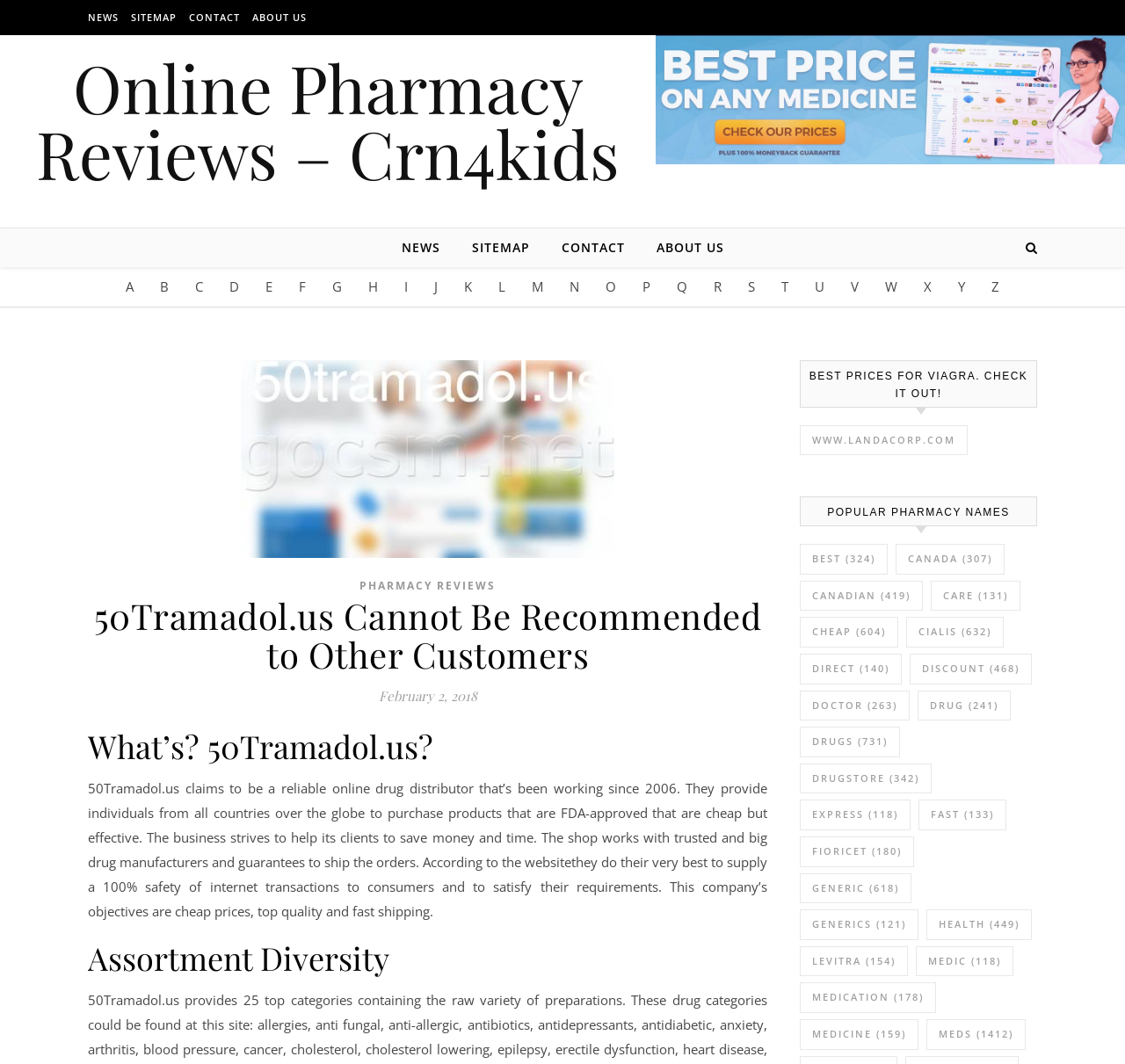Please provide a brief answer to the question using only one word or phrase: 
What is the date of the review?

February 2, 2018